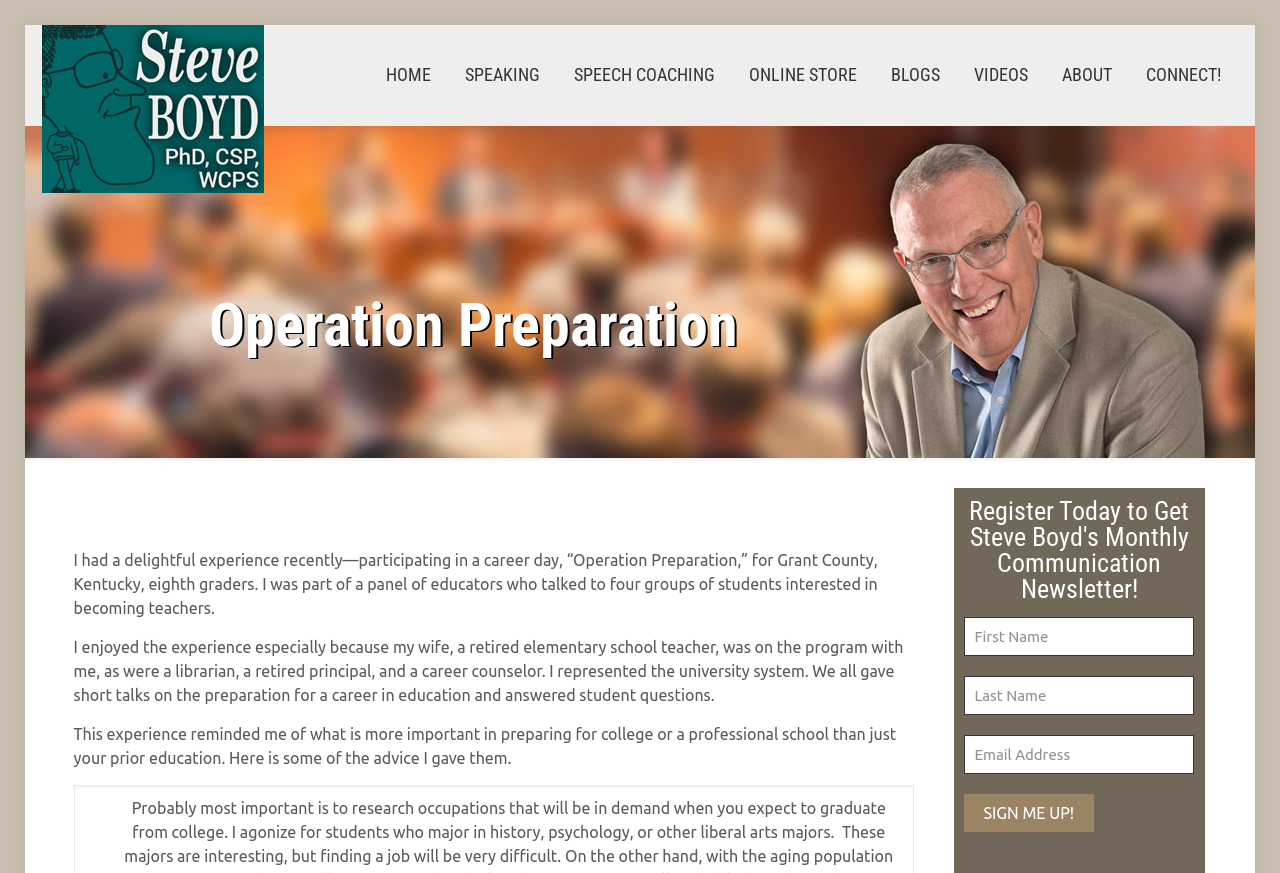Describe every aspect of the webpage comprehensively.

The webpage is about Steve Boyd, a professional speaker who motivates audiences to become better communicators and speakers. At the top left of the page, there is a link and an image with the same text "Professional Speaker, Steve Boyd, PhD, CSP, WCPS". 

Below this, there is a navigation menu with 8 links: "HOME", "SPEAKING", "SPEECH COACHING", "ONLINE STORE", "BLOGS", "VIDEOS", "ABOUT", and "CONNECT!". These links are aligned horizontally and take up the top portion of the page.

The main content of the page is divided into two sections. The first section has a heading "Operation Preparation" and contains three paragraphs of text. The text describes Steve Boyd's experience participating in a career day for eighth graders, where he and other educators talked to students interested in becoming teachers. 

Below this section, there is a call-to-action heading "Register Today to Get Steve Boyd's Monthly Communication Newsletter!" with a form to input first name, last name, and email address, and a "SIGN ME UP!" button. This form is positioned at the bottom right of the page.